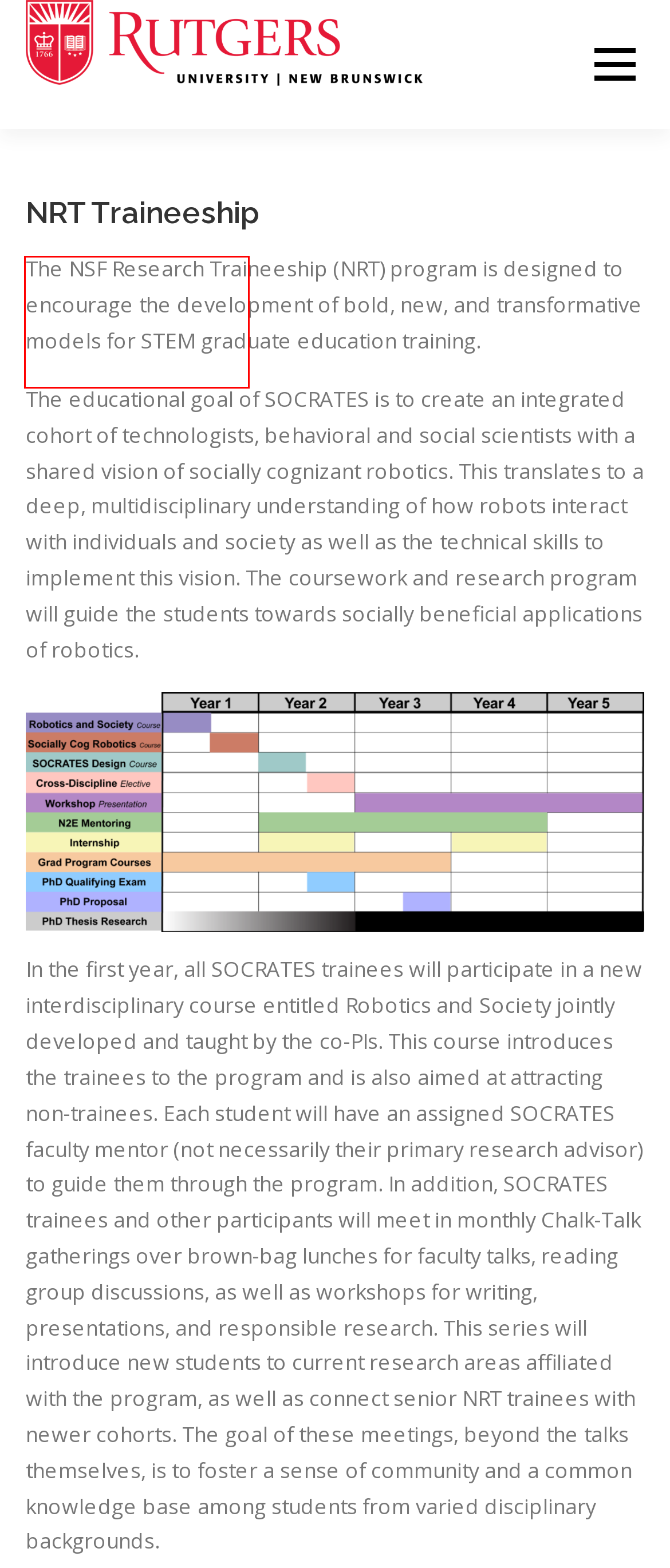Look at the screenshot of a webpage, where a red bounding box highlights an element. Select the best description that matches the new webpage after clicking the highlighted element. Here are the candidates:
A. News – NRT in Robotics@Rutgers
B. Research Labs – NRT in Robotics@Rutgers
C. Contact Us – NRT in Robotics@Rutgers
D. Eşya Depolama | DEPOLA.COM.TR | Ev Eşyası Depolama Şirketi
E. NRT in Robotics@Rutgers
F. Join N2E Robotics – NRT in Robotics@Rutgers
G. Research – NRT in Robotics@Rutgers
H. Curriculum – NRT in Robotics@Rutgers

H